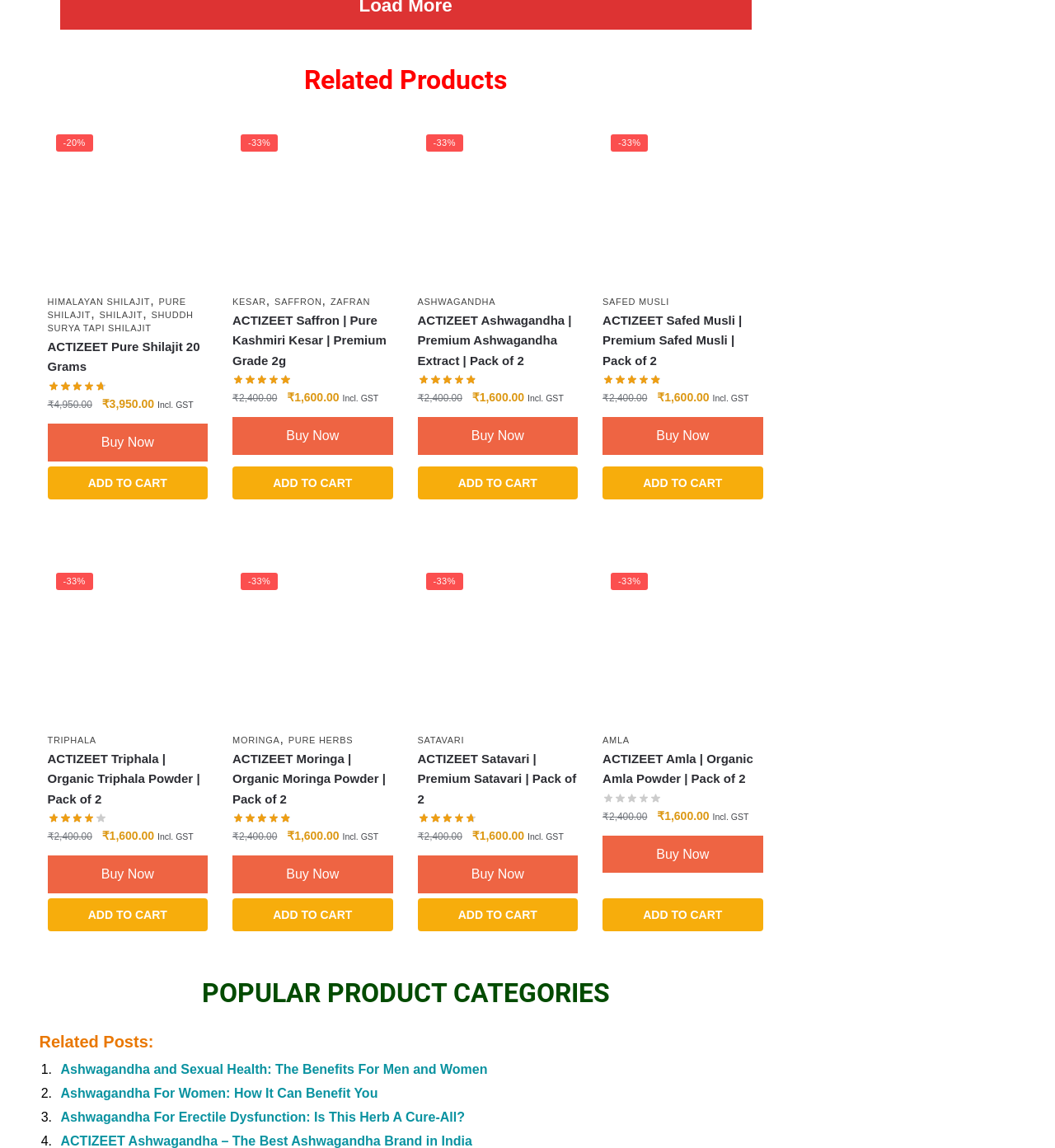By analyzing the image, answer the following question with a detailed response: What is the purpose of the 'Incl. GST' text?

The 'Incl. GST' text appears next to the prices of the products, suggesting that the prices mentioned already include Goods and Services Tax (GST). This is likely to inform customers about the total cost of the product.